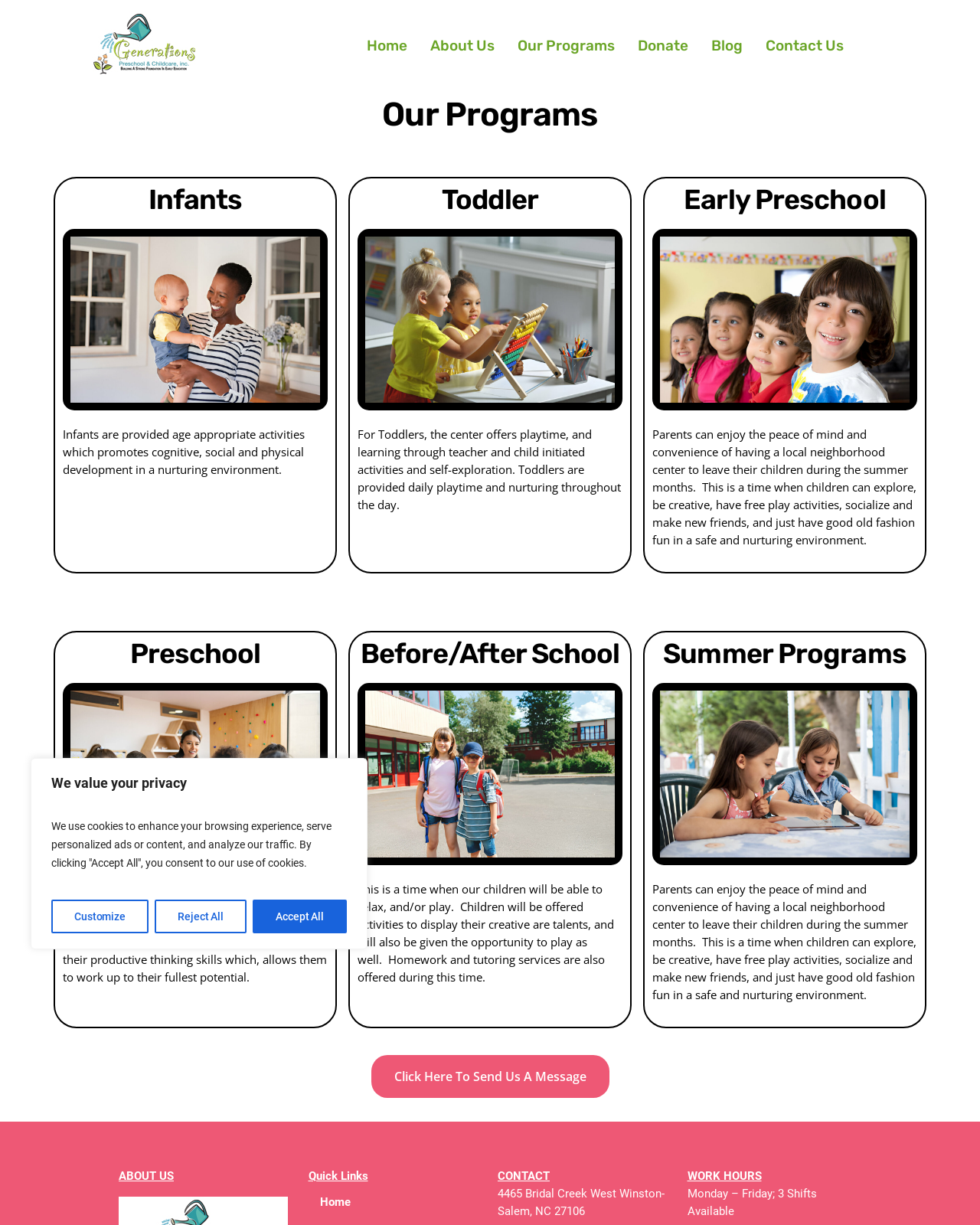Locate the bounding box coordinates of the element I should click to achieve the following instruction: "Click the Donate link".

[0.639, 0.022, 0.714, 0.052]